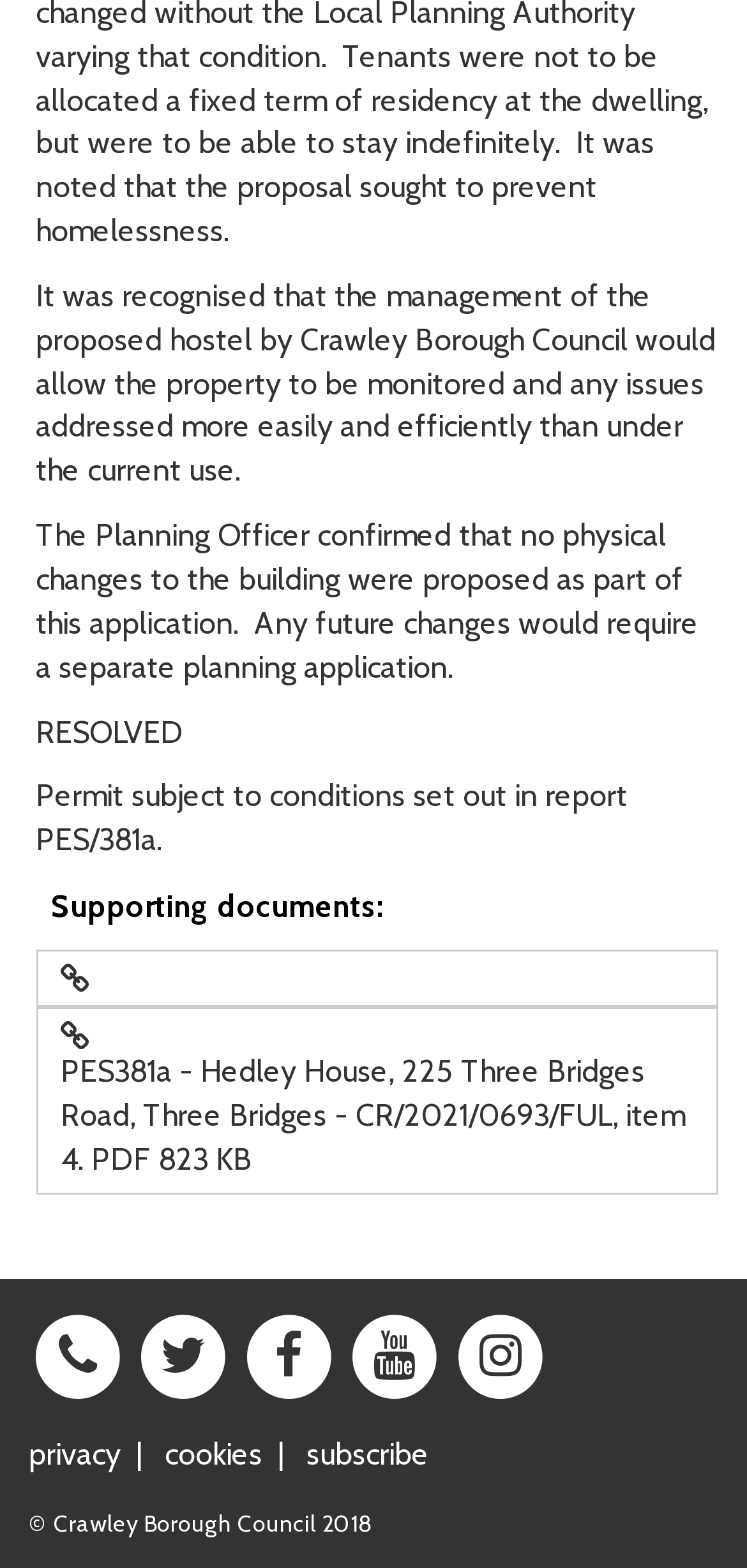Given the content of the image, can you provide a detailed answer to the question?
What is the size of the PDF document PES381a?

The size of the PDF document PES381a can be determined by reading the link element with the text 'PES381a - Hedley House, 225 Three Bridges Road, Three Bridges - CR/2021/0693/FUL, item 4. PDF 823 KB'. This link element provides information about the PDF document, including its size, which is 823 KB.